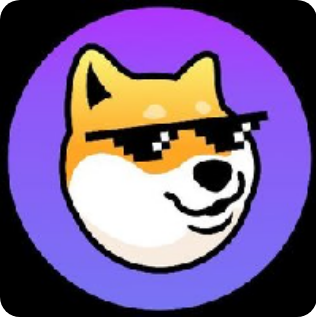Refer to the screenshot and answer the following question in detail:
What is the purpose of the Dogechain project?

The graphic likely represents Dogechain, a blockchain project aimed at expanding the capabilities of Dogecoin by integrating advanced features like DeFi, NFTs, and gaming, which suggests that the project's purpose is to enhance the functionality of Dogecoin.